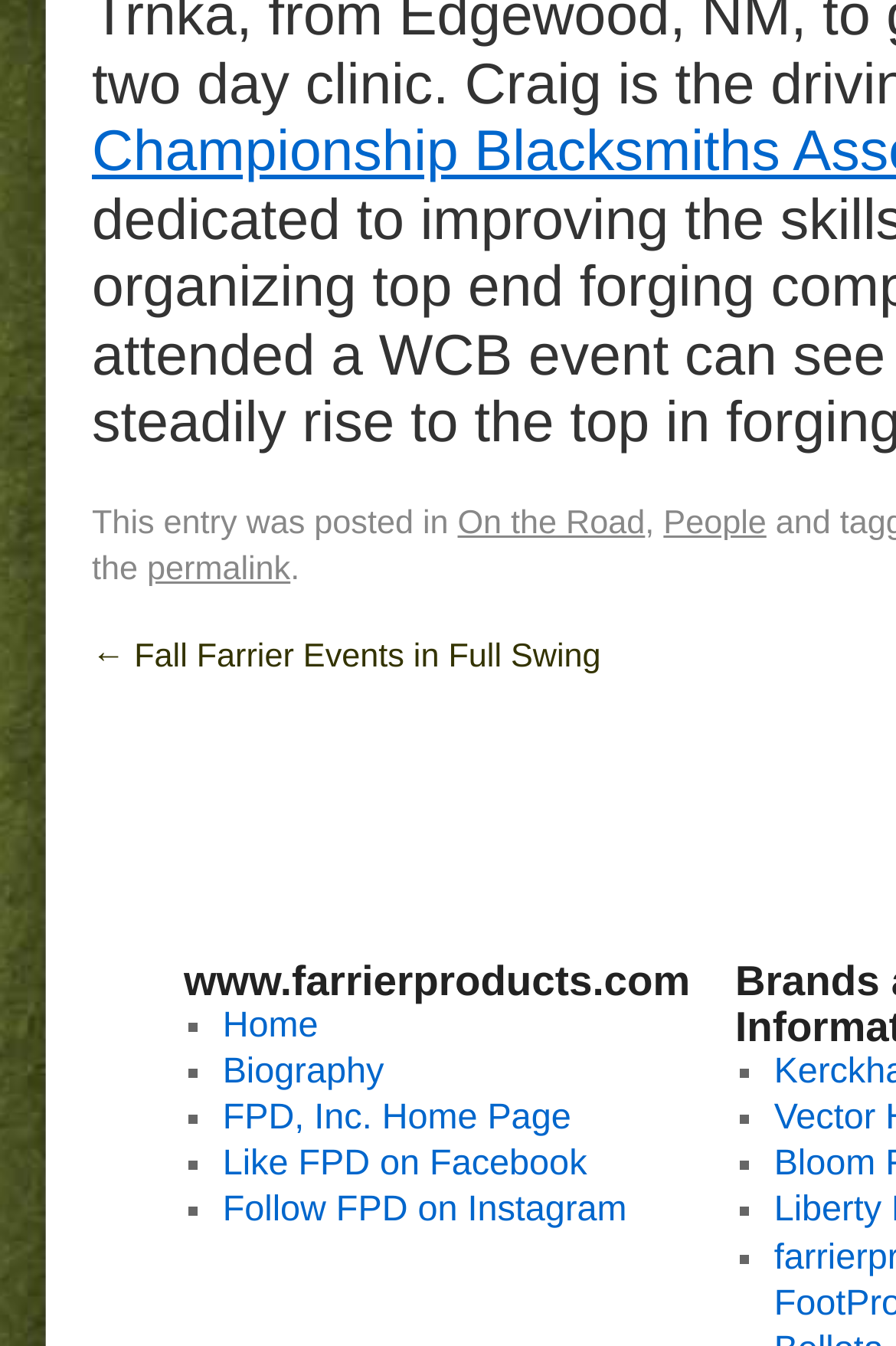Identify the coordinates of the bounding box for the element that must be clicked to accomplish the instruction: "go to Biography page".

[0.248, 0.782, 0.428, 0.811]